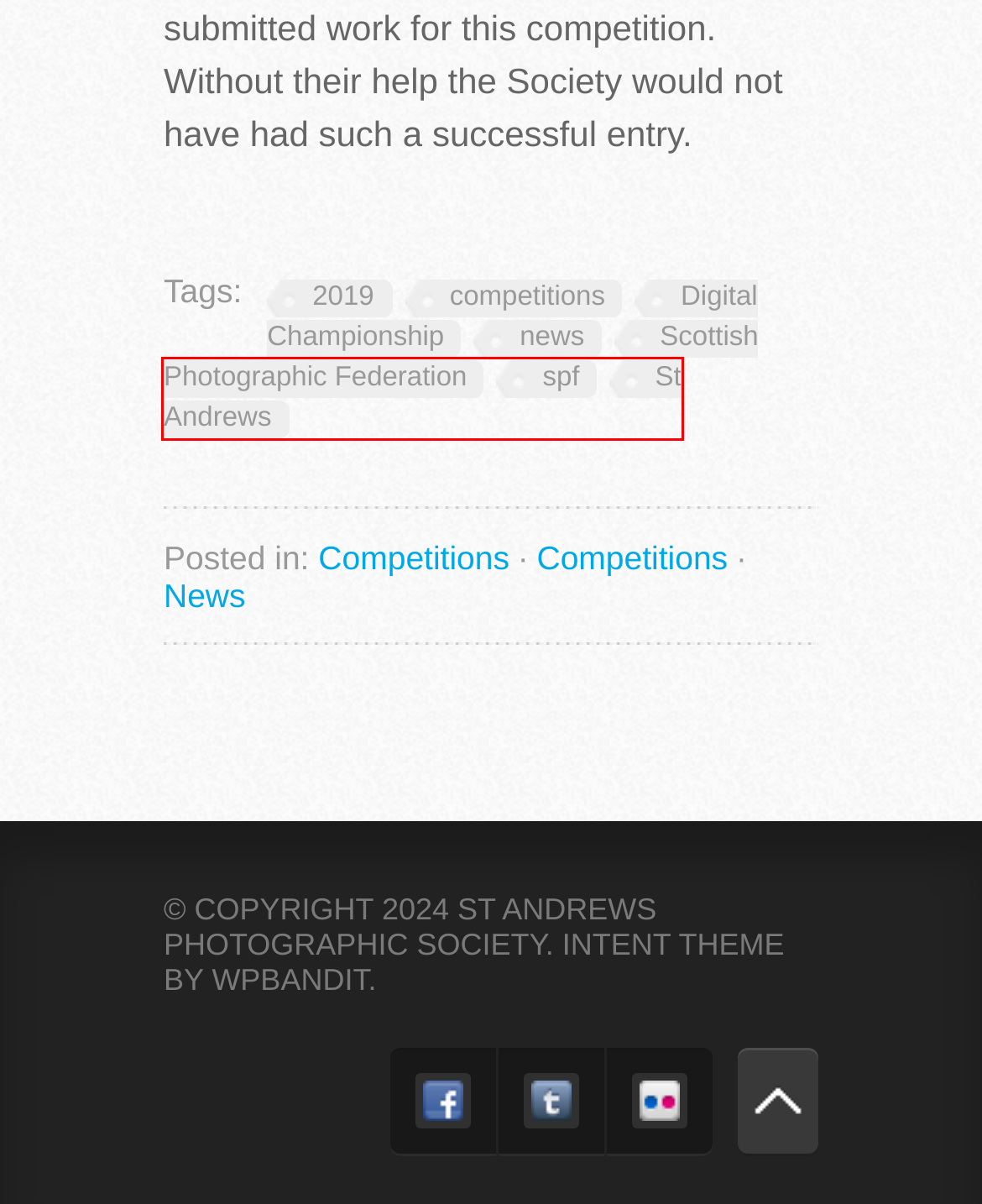After examining the screenshot of a webpage with a red bounding box, choose the most accurate webpage description that corresponds to the new page after clicking the element inside the red box. Here are the candidates:
A. Competitions | St Andrews Photographic Society
B. news | St Andrews Photographic Society
C. spf | St Andrews Photographic Society
D. St Andrews | St Andrews Photographic Society
E. Scottish Photographic Federation | St Andrews Photographic Society
F. News | St Andrews Photographic Society
G. WP Bandit - WordPress Tips & Themes-
H. competitions | St Andrews Photographic Society

D